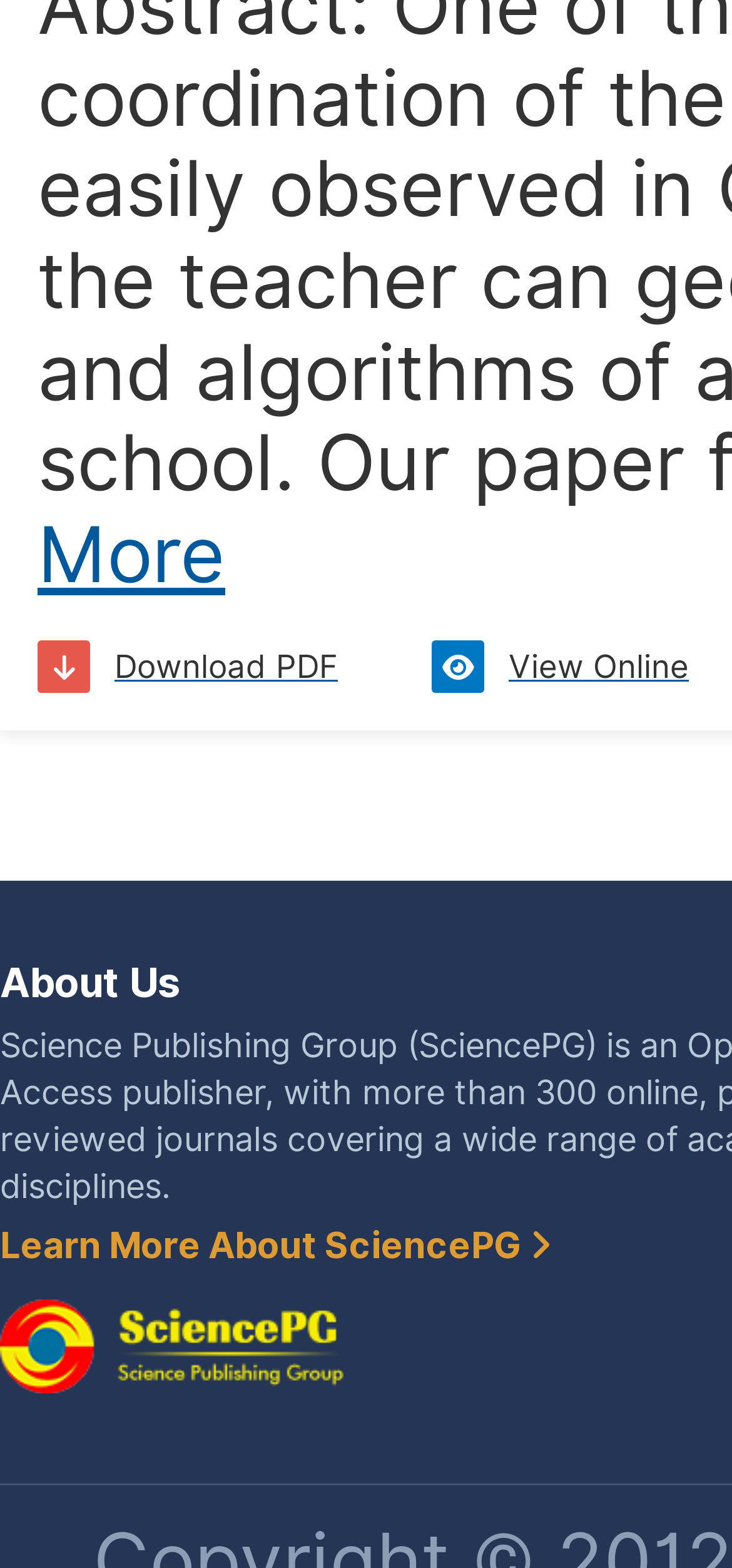Provide the bounding box coordinates, formatted as (top-left x, top-left y, bottom-right x, bottom-right y), with all values being floating point numbers between 0 and 1. Identify the bounding box of the UI element that matches the description: View Online

[0.59, 0.408, 0.941, 0.442]